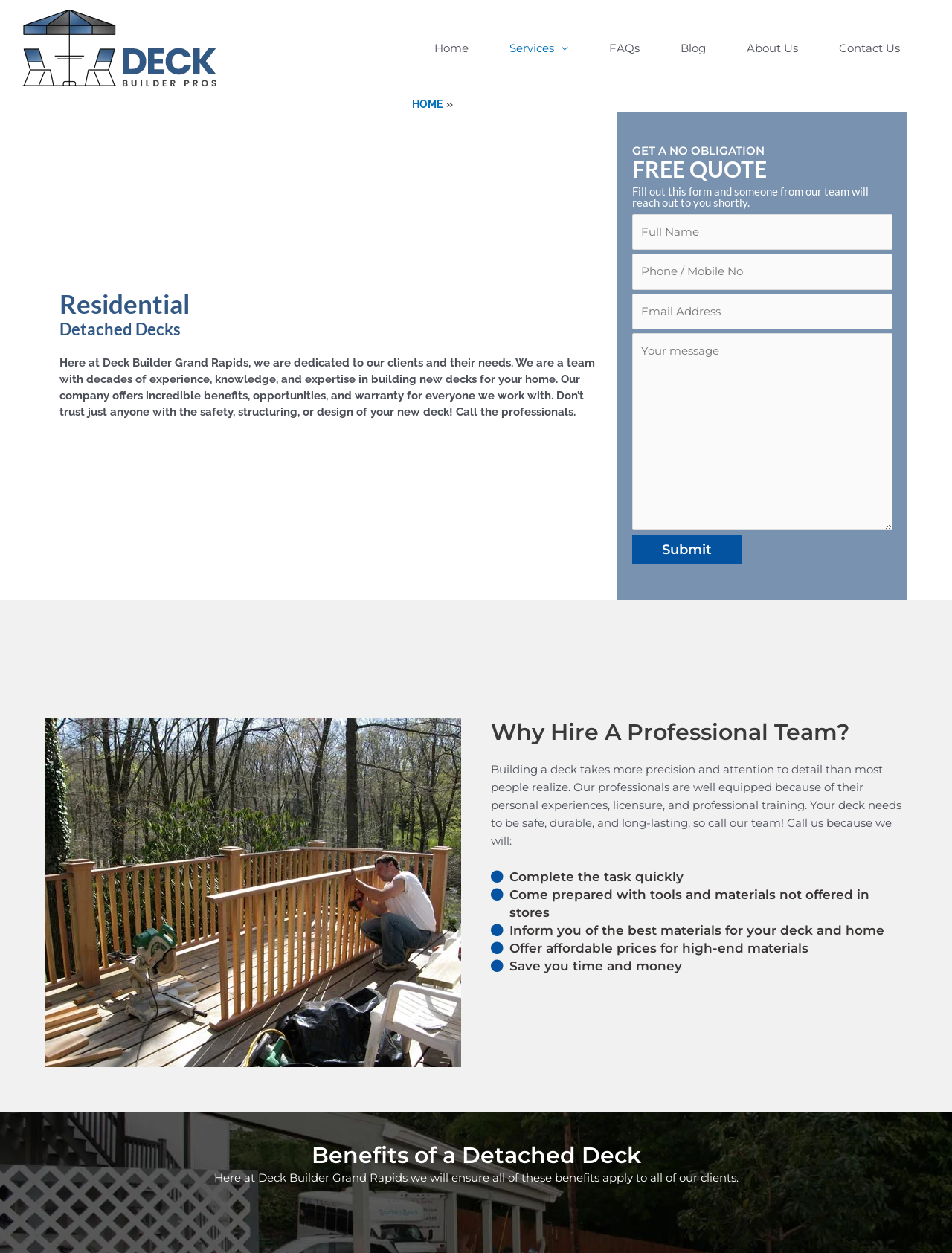Could you indicate the bounding box coordinates of the region to click in order to complete this instruction: "Click on the 'Home' link".

[0.445, 0.028, 0.504, 0.049]